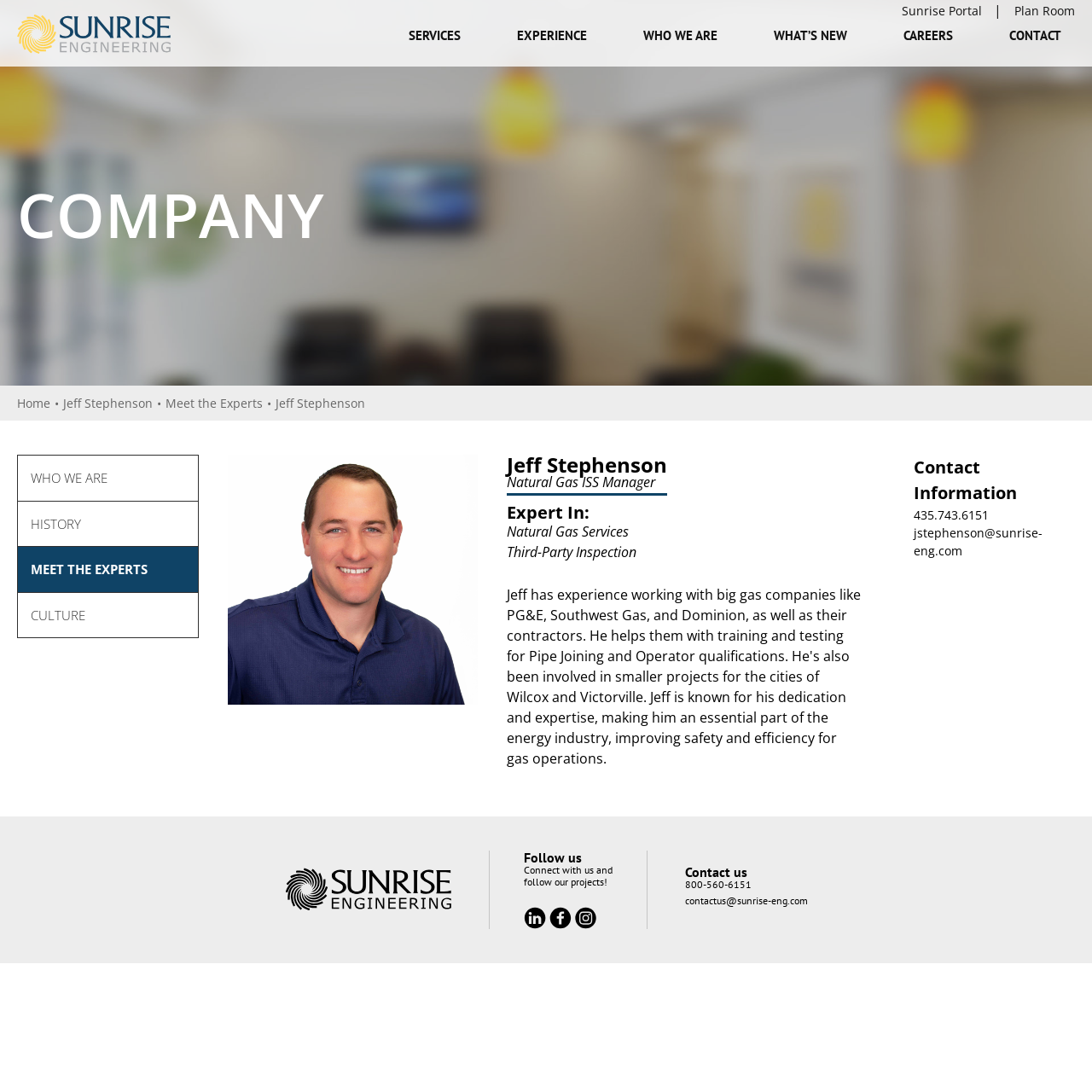Identify the bounding box coordinates of the element to click to follow this instruction: 'View Jeff Stephenson's profile'. Ensure the coordinates are four float values between 0 and 1, provided as [left, top, right, bottom].

[0.058, 0.361, 0.14, 0.377]